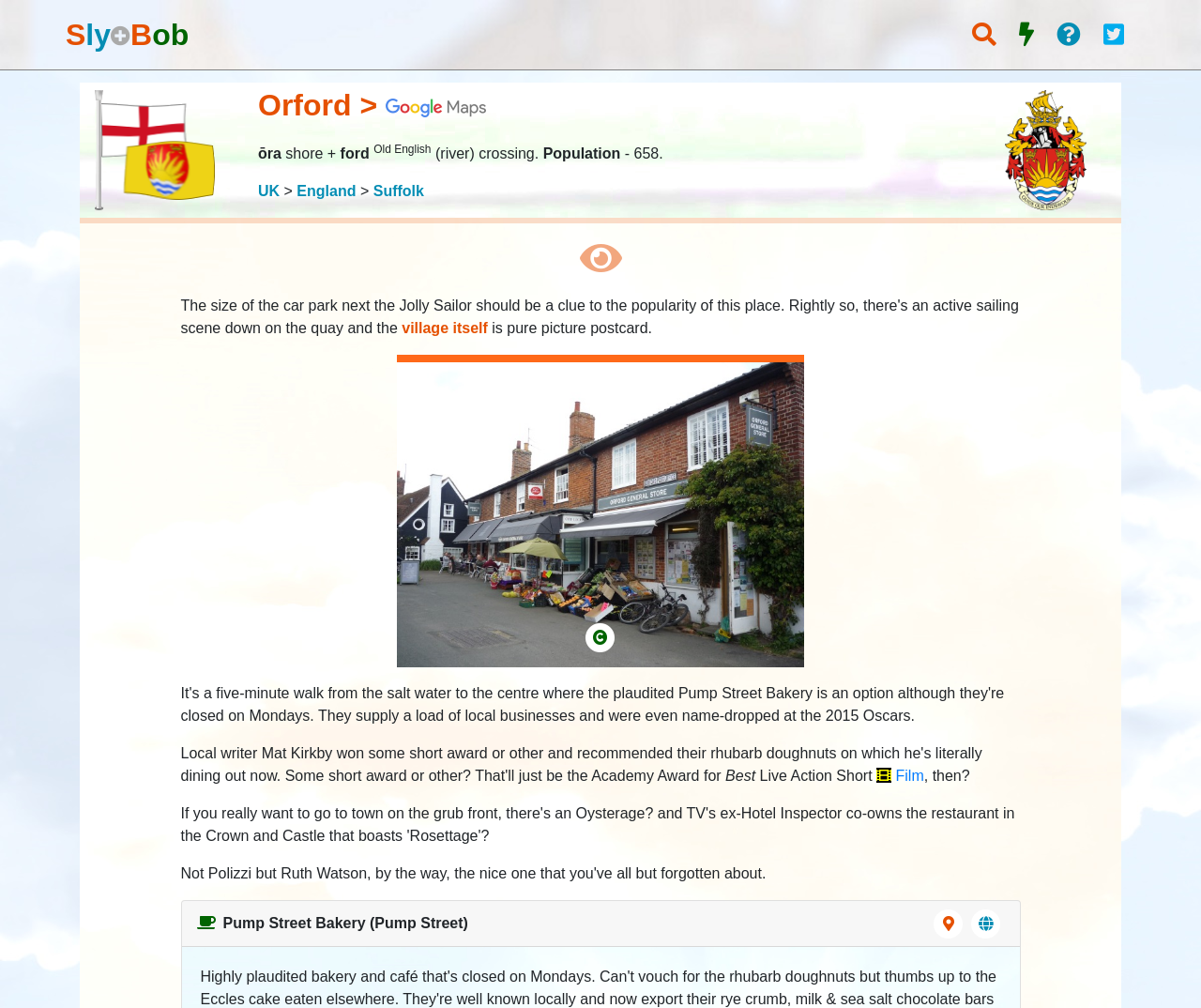Can you look at the image and give a comprehensive answer to the question:
What is the name of the bakery mentioned?

The name of the bakery can be found in the static text element 'Pump Street Bakery (Pump Street)' with bounding box coordinates [0.186, 0.908, 0.39, 0.924].